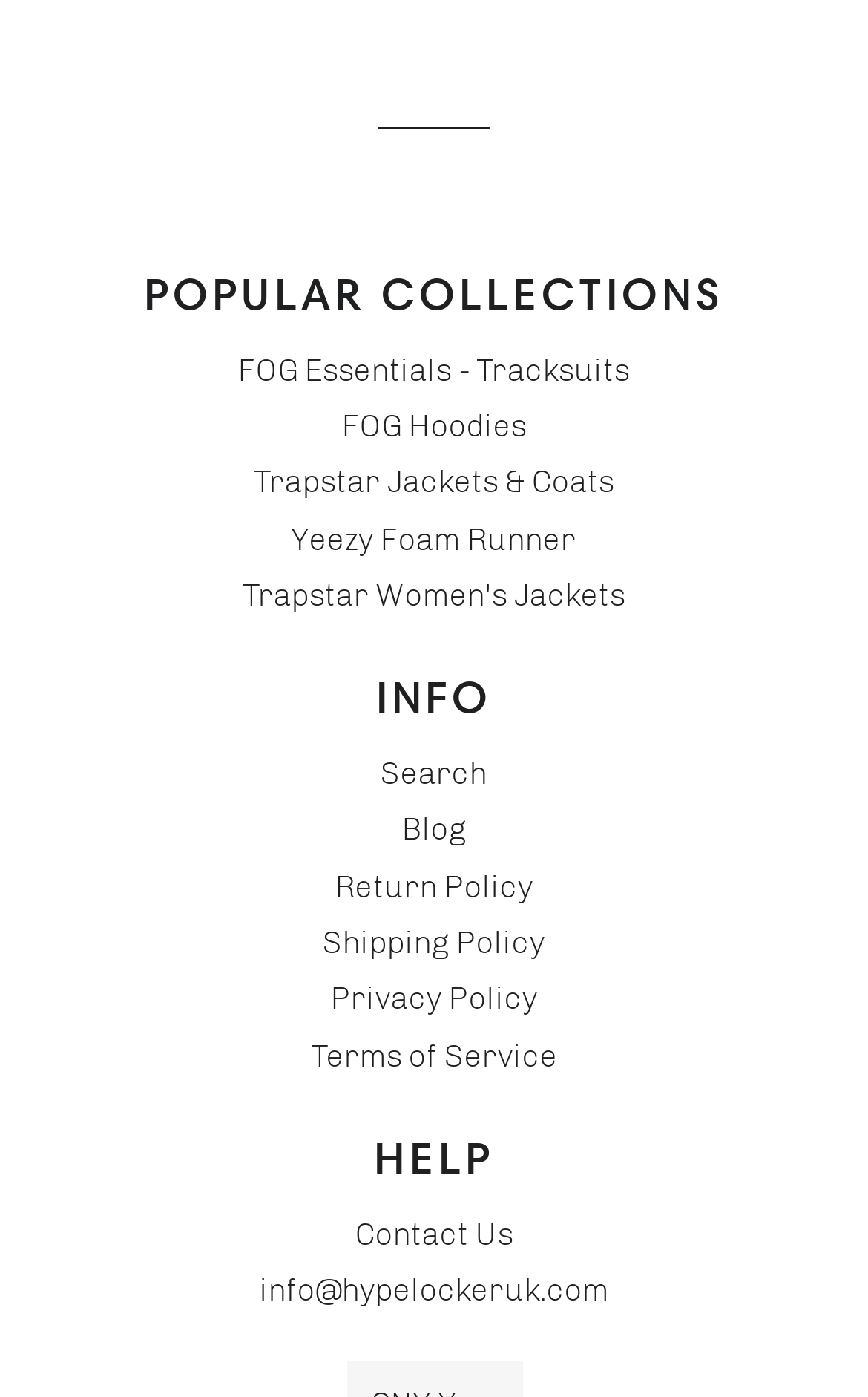What is the third link under 'INFO'?
Based on the image, give a one-word or short phrase answer.

Return Policy